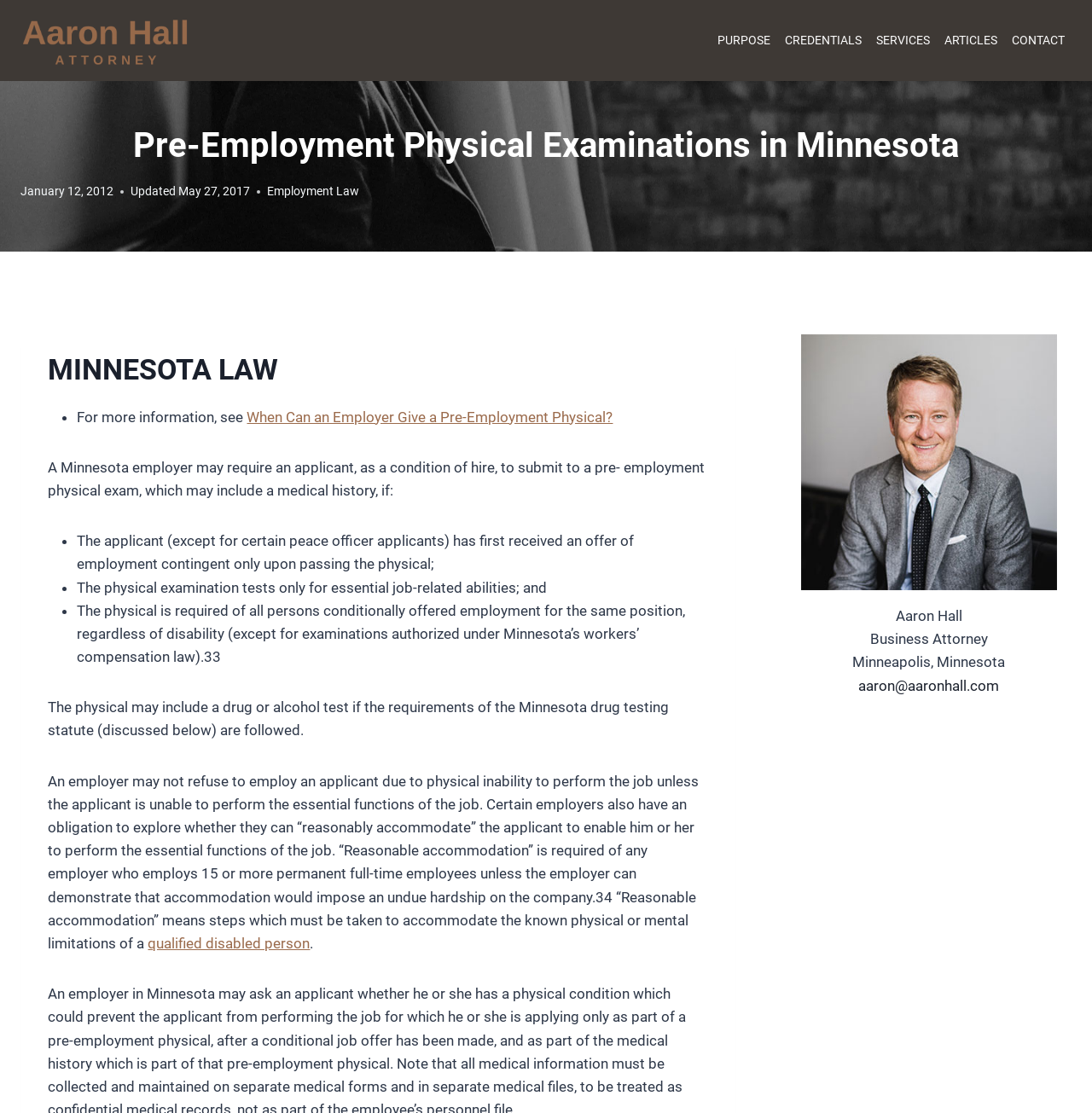Please determine the bounding box coordinates of the element's region to click in order to carry out the following instruction: "Read more about 'Employment Law'". The coordinates should be four float numbers between 0 and 1, i.e., [left, top, right, bottom].

[0.245, 0.166, 0.329, 0.178]